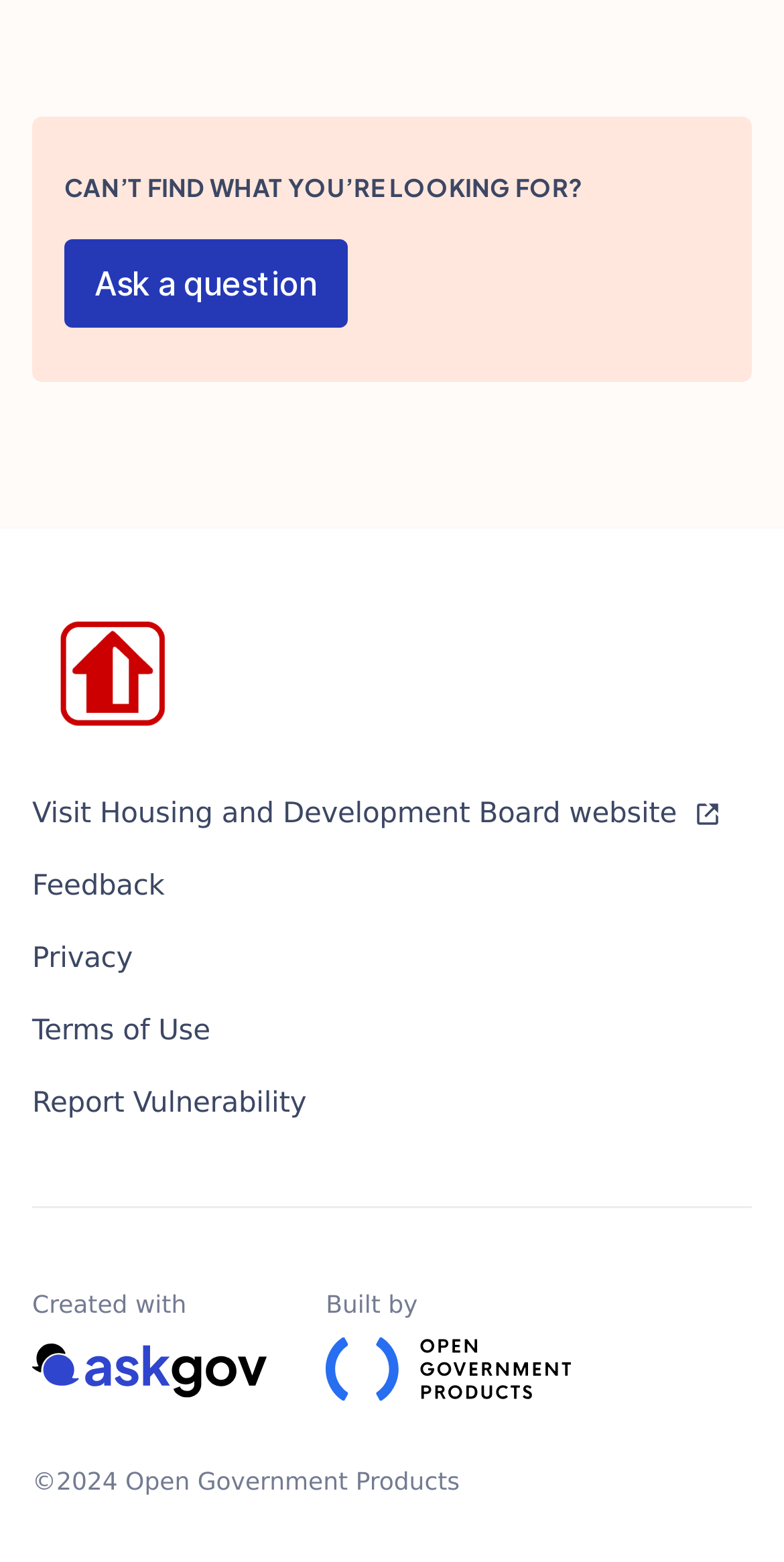Please identify the bounding box coordinates of the element on the webpage that should be clicked to follow this instruction: "Provide feedback". The bounding box coordinates should be given as four float numbers between 0 and 1, formatted as [left, top, right, bottom].

[0.041, 0.554, 0.21, 0.58]